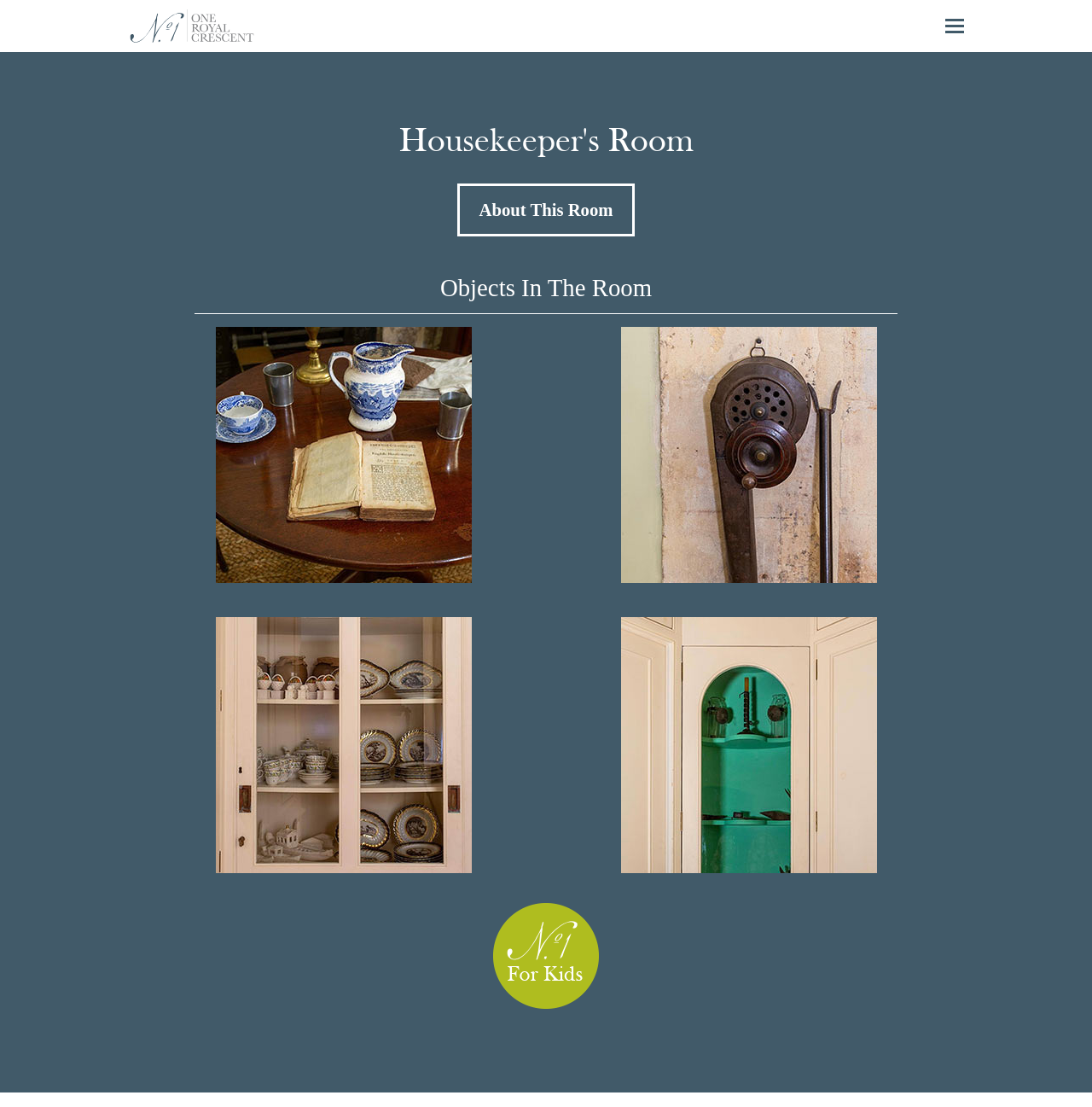Kindly determine the bounding box coordinates of the area that needs to be clicked to fulfill this instruction: "Toggle the mobile menu".

[0.866, 0.012, 0.883, 0.035]